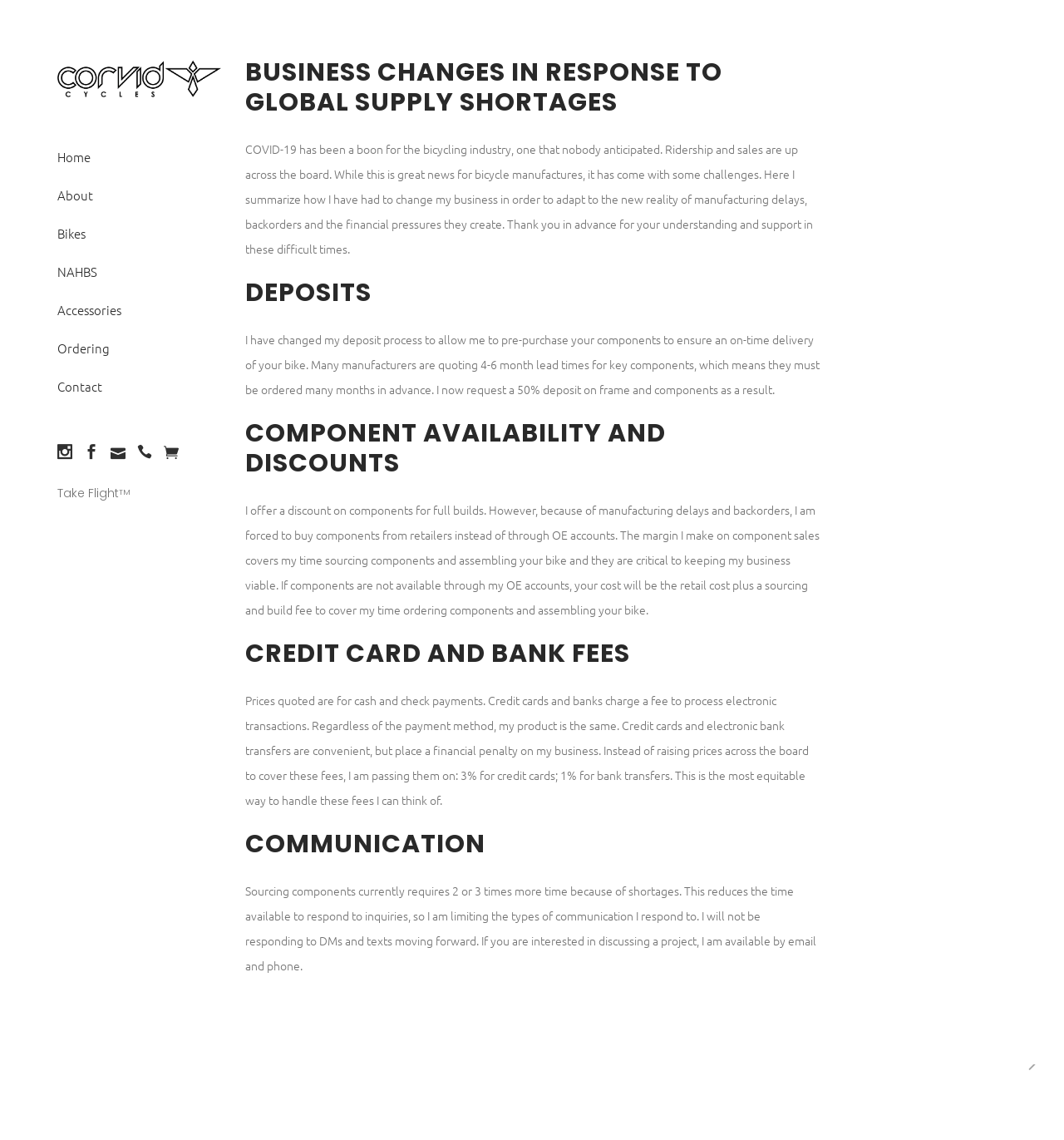Using the elements shown in the image, answer the question comprehensively: What is the purpose of the 50% deposit?

According to the section 'DEPOSITS', the 50% deposit is required to pre-purchase components to ensure on-time delivery of the bike. This is due to the long lead times quoted by manufacturers.